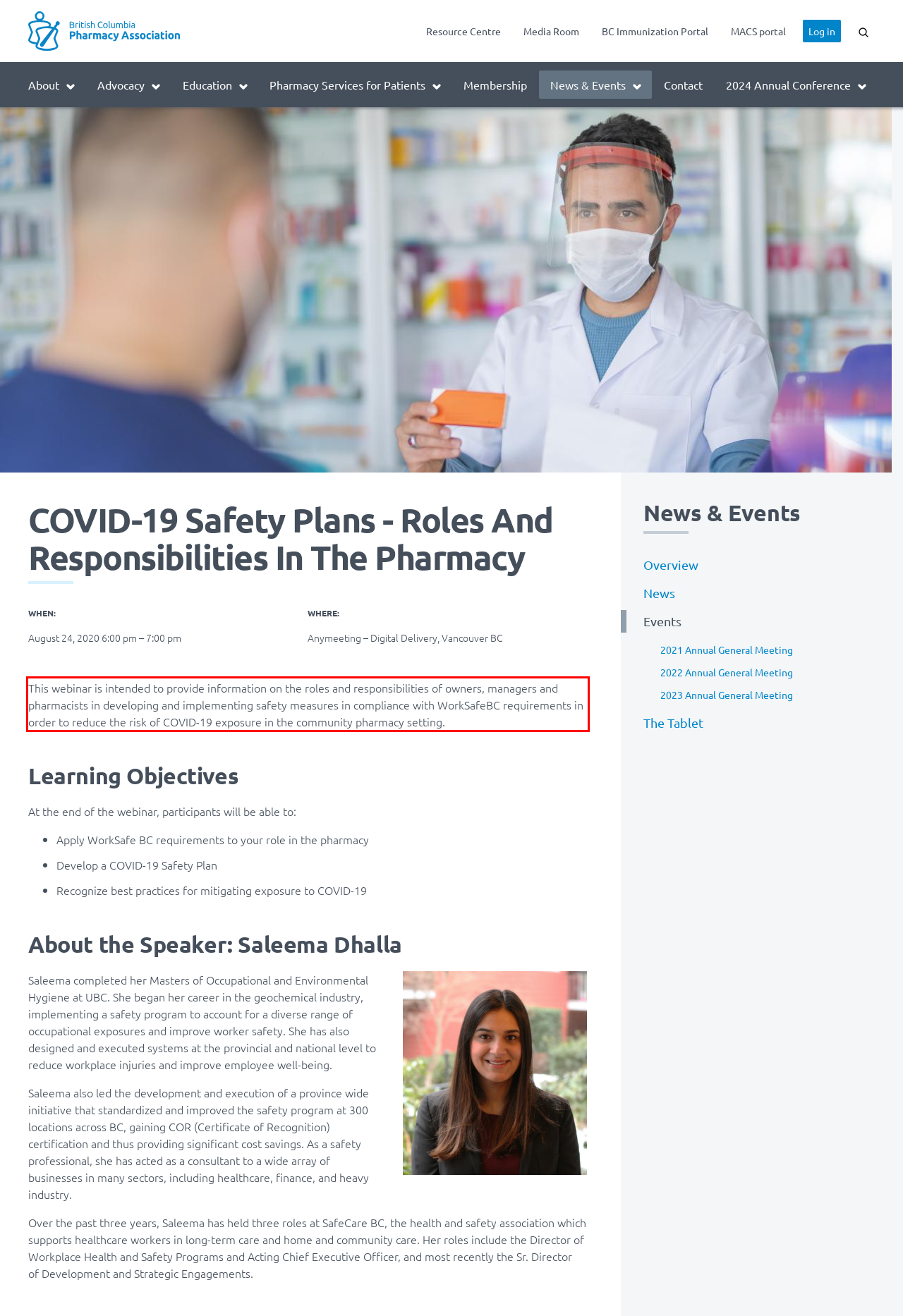Please extract the text content within the red bounding box on the webpage screenshot using OCR.

This webinar is intended to provide information on the roles and responsibilities of owners, managers and pharmacists in developing and implementing safety measures in compliance with WorkSafeBC requirements in order to reduce the risk of COVID-19 exposure in the community pharmacy setting.